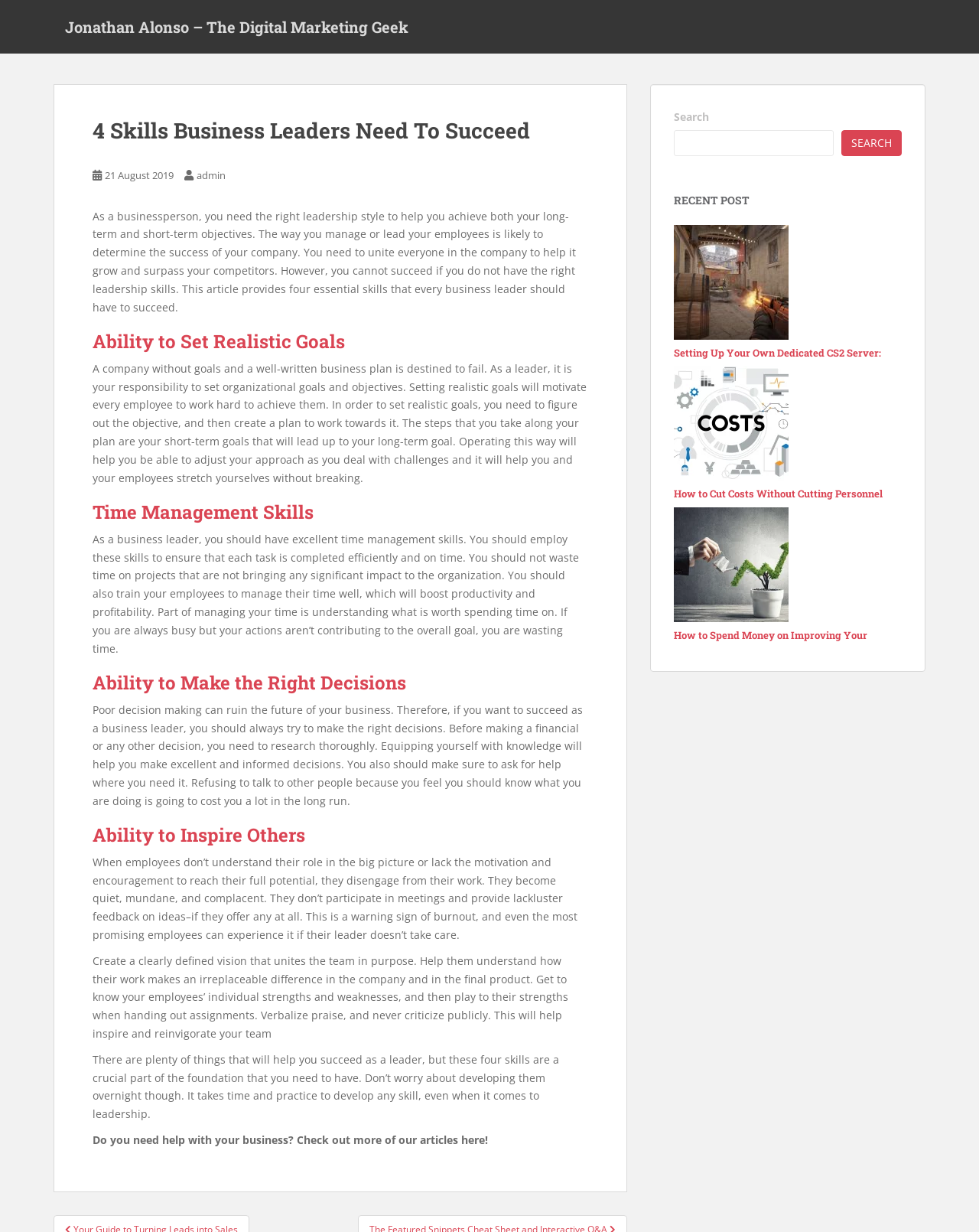Please specify the bounding box coordinates of the clickable region necessary for completing the following instruction: "Click on the link to read the article 'How to Spend Money on Improving Your'". The coordinates must consist of four float numbers between 0 and 1, i.e., [left, top, right, bottom].

[0.688, 0.51, 0.886, 0.521]